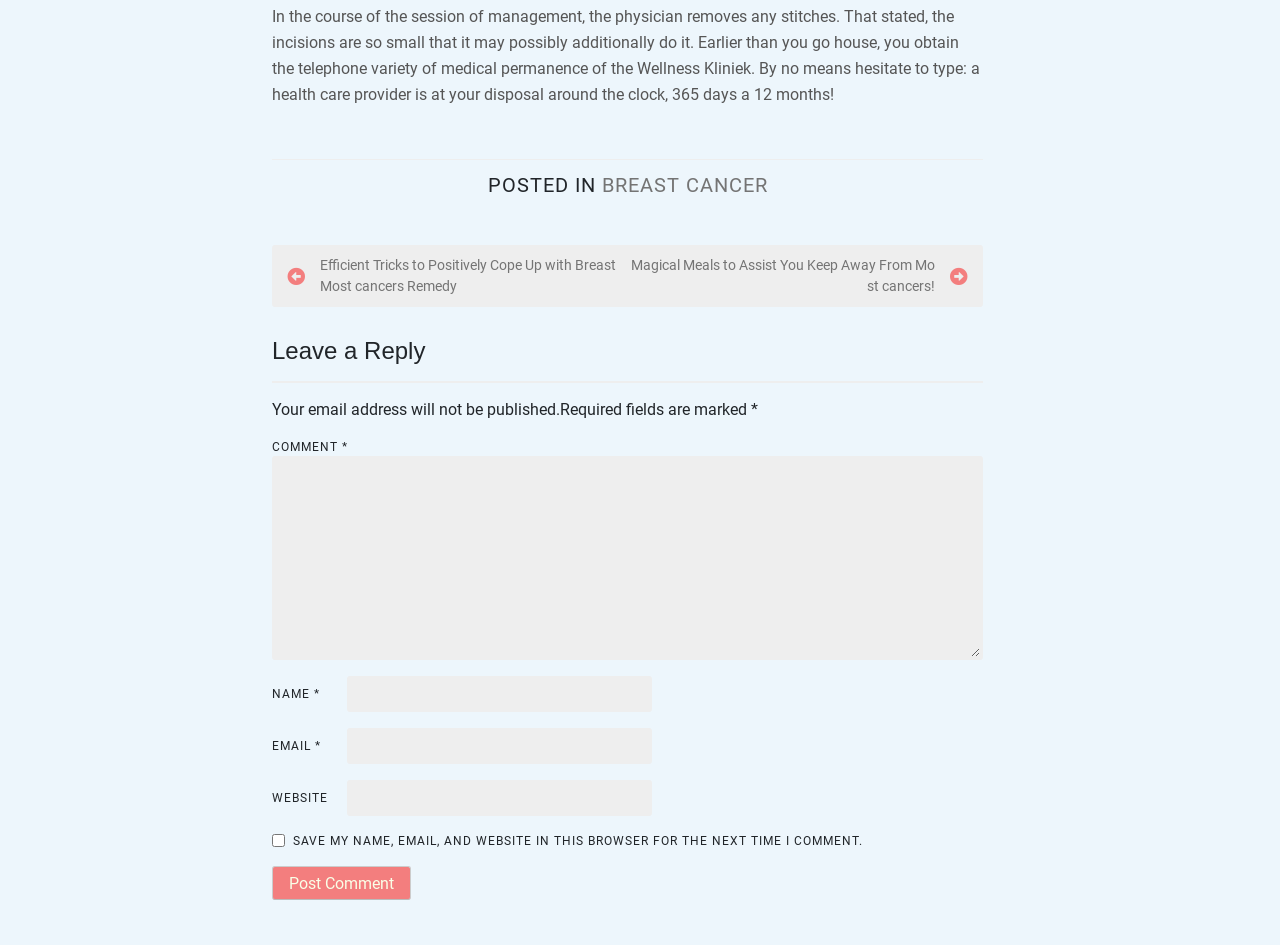Find the bounding box of the element with the following description: "BREAST CANCER". The coordinates must be four float numbers between 0 and 1, formatted as [left, top, right, bottom].

[0.47, 0.183, 0.6, 0.208]